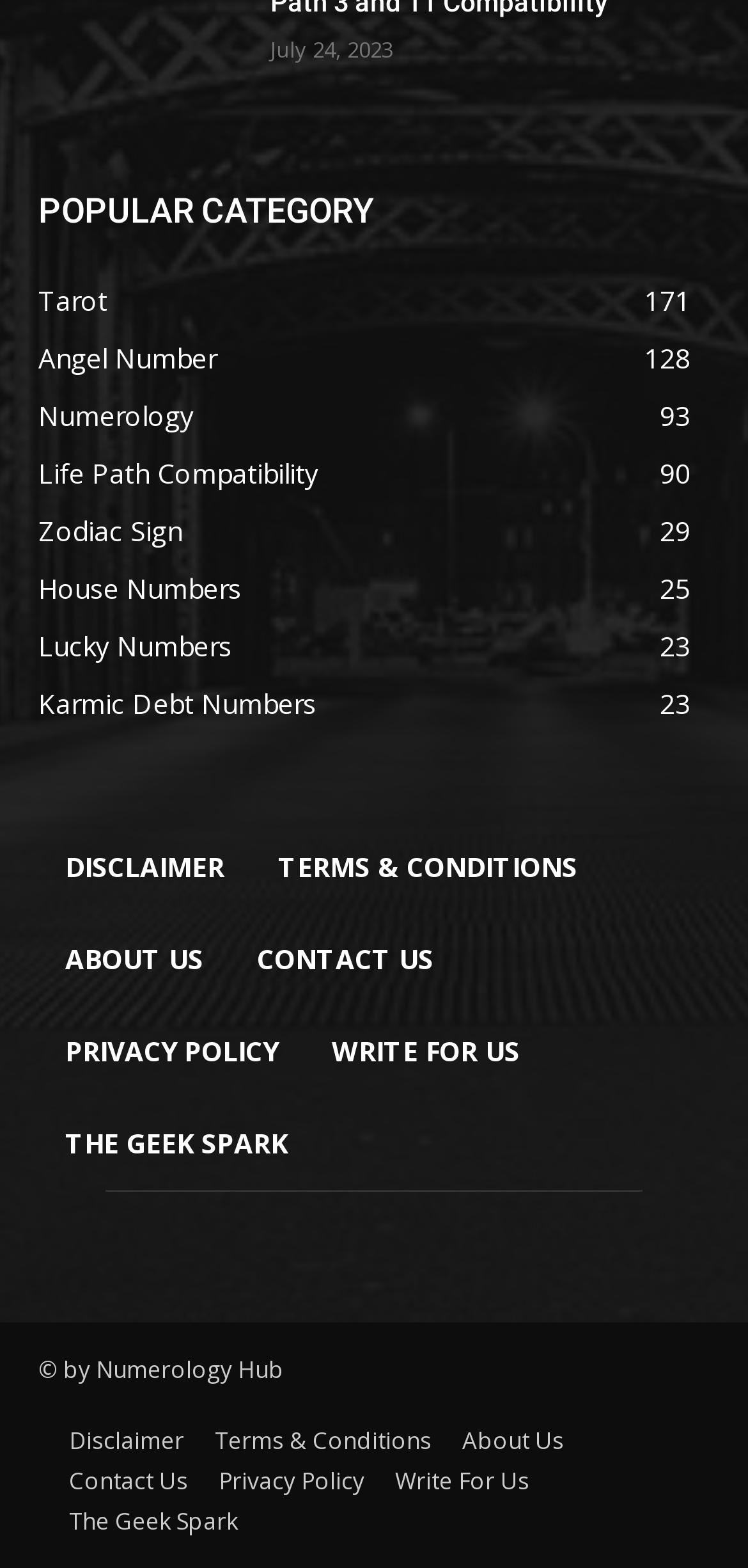Please identify the bounding box coordinates of the element I should click to complete this instruction: 'view Tarot 171'. The coordinates should be given as four float numbers between 0 and 1, like this: [left, top, right, bottom].

[0.051, 0.18, 0.144, 0.204]